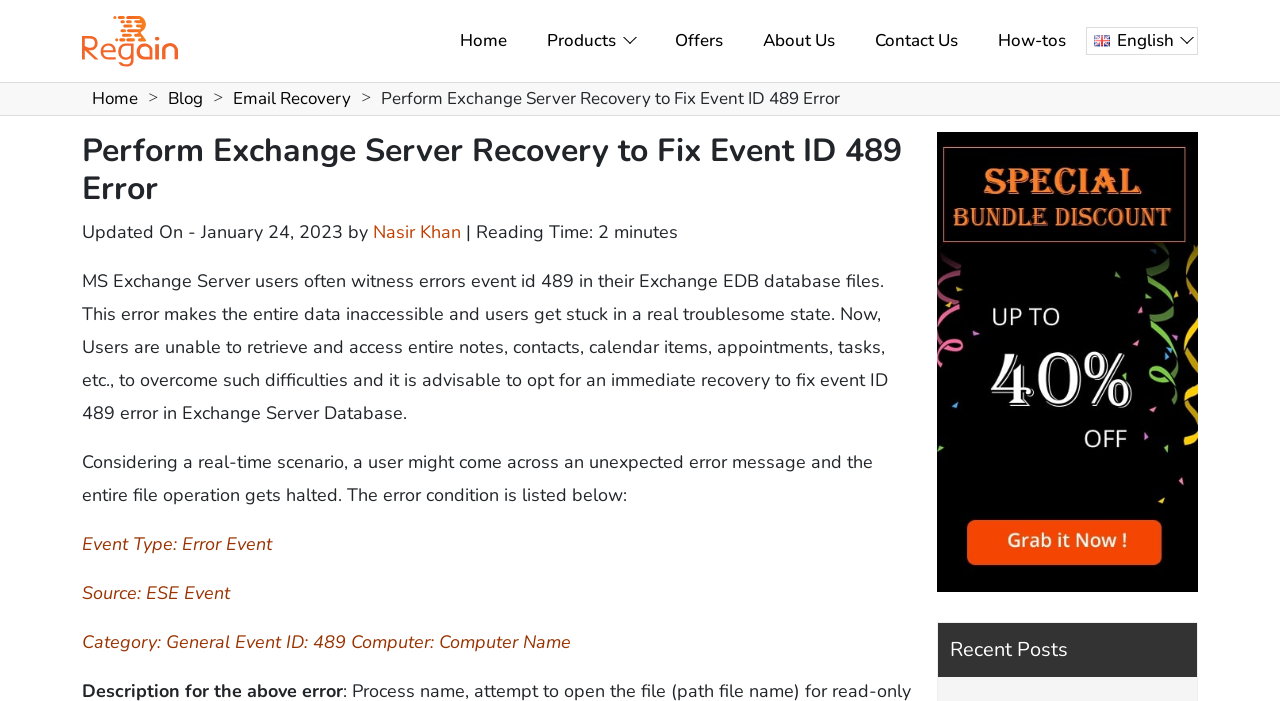Articulate a detailed summary of the webpage's content and design.

The webpage is focused on discussing Exchange Jet Engine Error Event ID 489 and providing a solution to fix the error in Exchange Server Database. At the top left corner, there is a Regain Software logo, which is an image linked to the company's website. 

Below the logo, there is a navigation menu with links to 'Home', 'Products', 'Offers', 'About Us', 'Contact Us', 'How-tos', and a language selection button set to 'English'. 

On the left side, there is a secondary navigation menu with links to 'Home', 'Blog', and 'Email Recovery'. 

The main content of the webpage starts with a heading that reads "Perform Exchange Server Recovery to Fix Event ID 489 Error". Below the heading, there is a paragraph of text that explains the error and its consequences, followed by a brief description of the author and the date the article was updated. 

The article continues with a detailed explanation of the error, including a real-time scenario and the error message that users may encounter. The error details are listed in a series of paragraphs, including the event type, source, category, and event ID. 

On the right side of the webpage, there is a promotional section with a link to "Regain Software Discount Offers" accompanied by an image. 

At the bottom of the webpage, there is a section titled "Recent Posts".